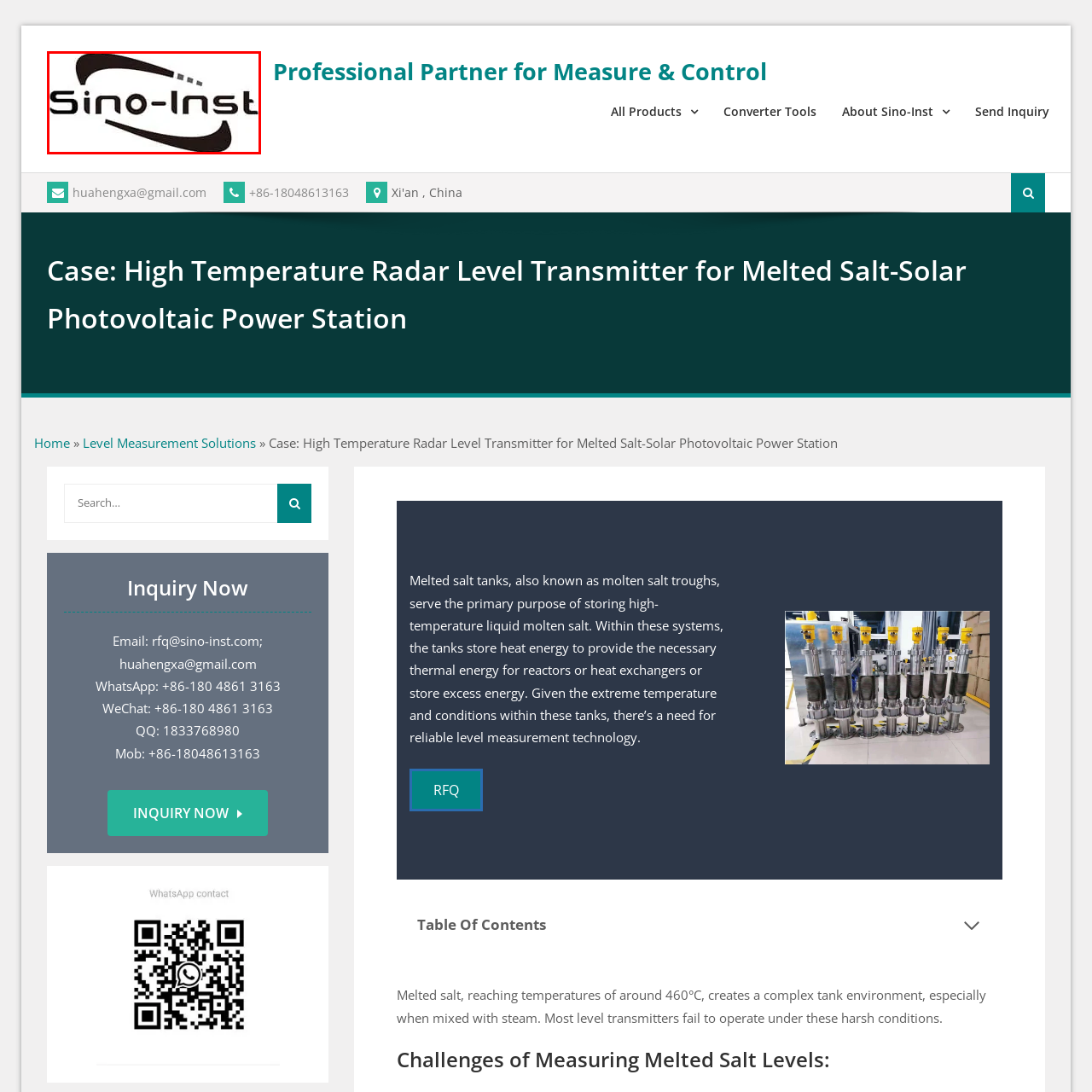What is the company's focus?
Carefully look at the image inside the red bounding box and answer the question in a detailed manner using the visual details present.

The logo emphasizes the company's focus on innovation and precision within the industry, specifically highlighting its expertise in technological solutions for high-temperature environments, such as those found in melted salt solar photovoltaic power stations.